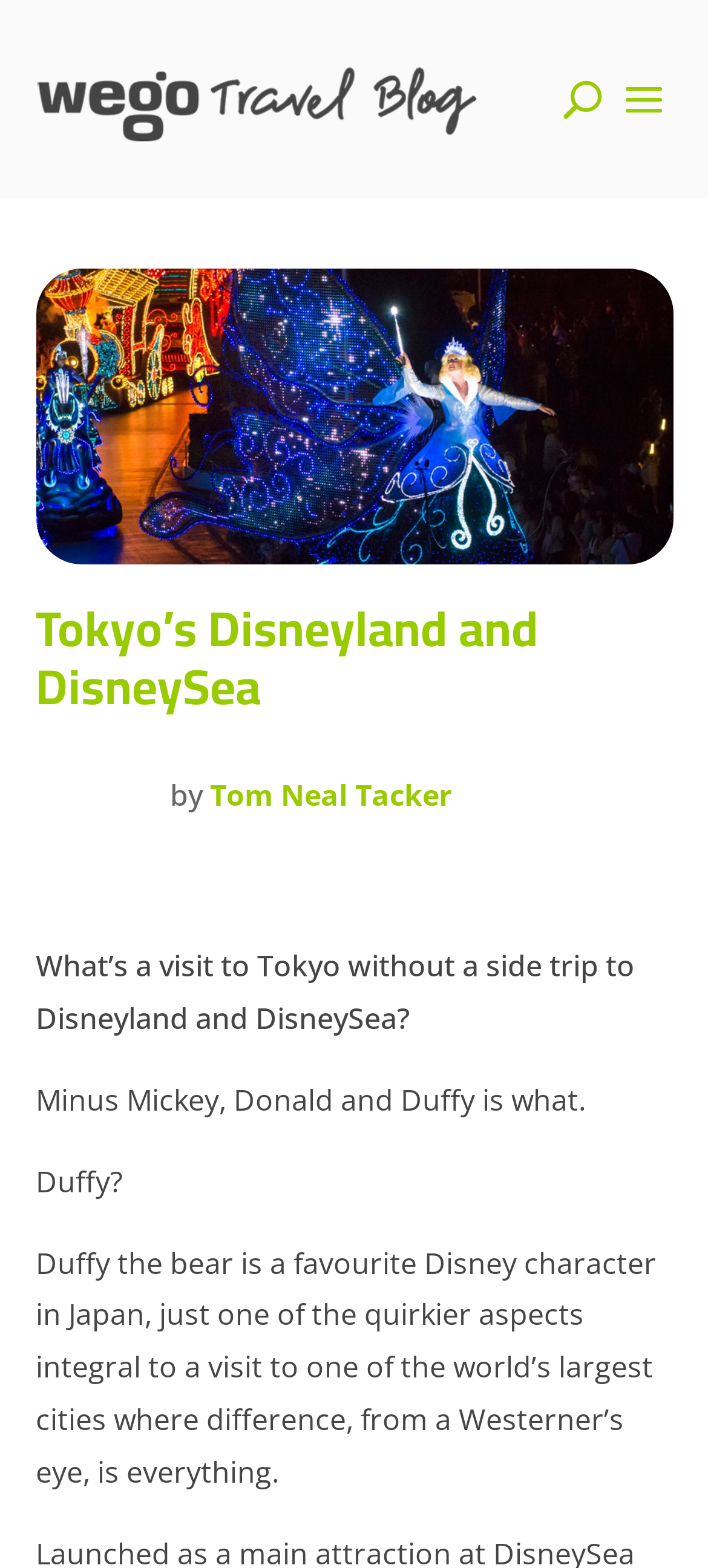What is Duffy?
From the screenshot, supply a one-word or short-phrase answer.

A favourite Disney character in Japan